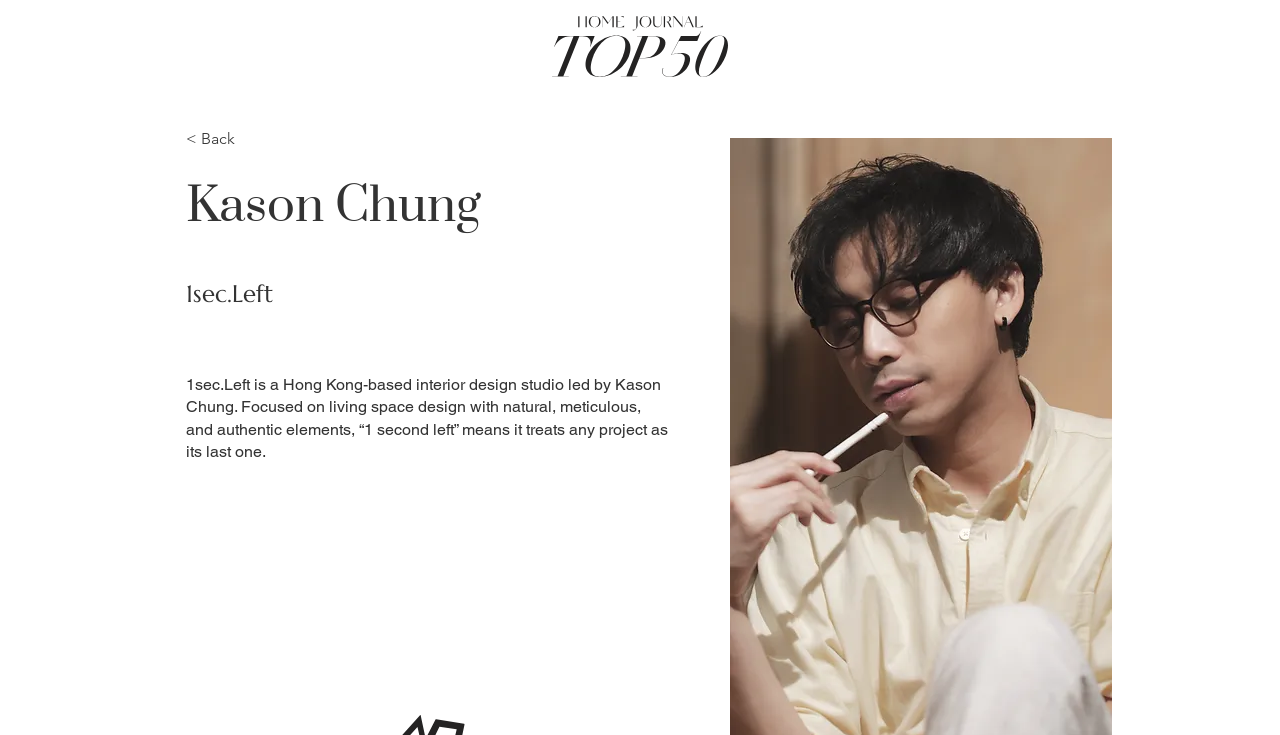Please predict the bounding box coordinates (top-left x, top-left y, bottom-right x, bottom-right y) for the UI element in the screenshot that fits the description: < Back

[0.145, 0.17, 0.207, 0.21]